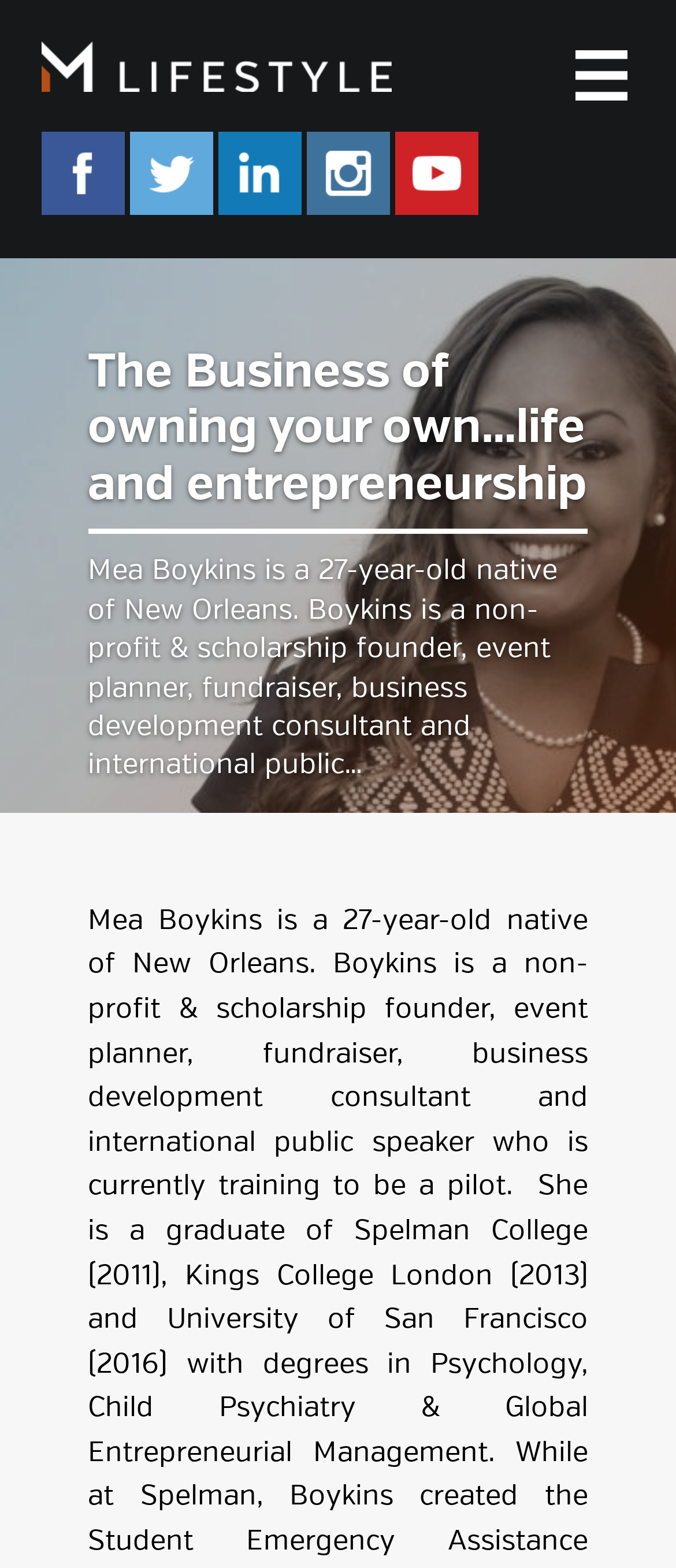Please provide a detailed answer to the question below by examining the image:
Where did Mea Boykins graduate from?

According to the webpage, Mea Boykins is a graduate of Spelman College (2011), Kings College London (2013), and University of San Francisco (2016) with degrees in Psychology, Child Psychiatry & Global Entrepreneurial Management.